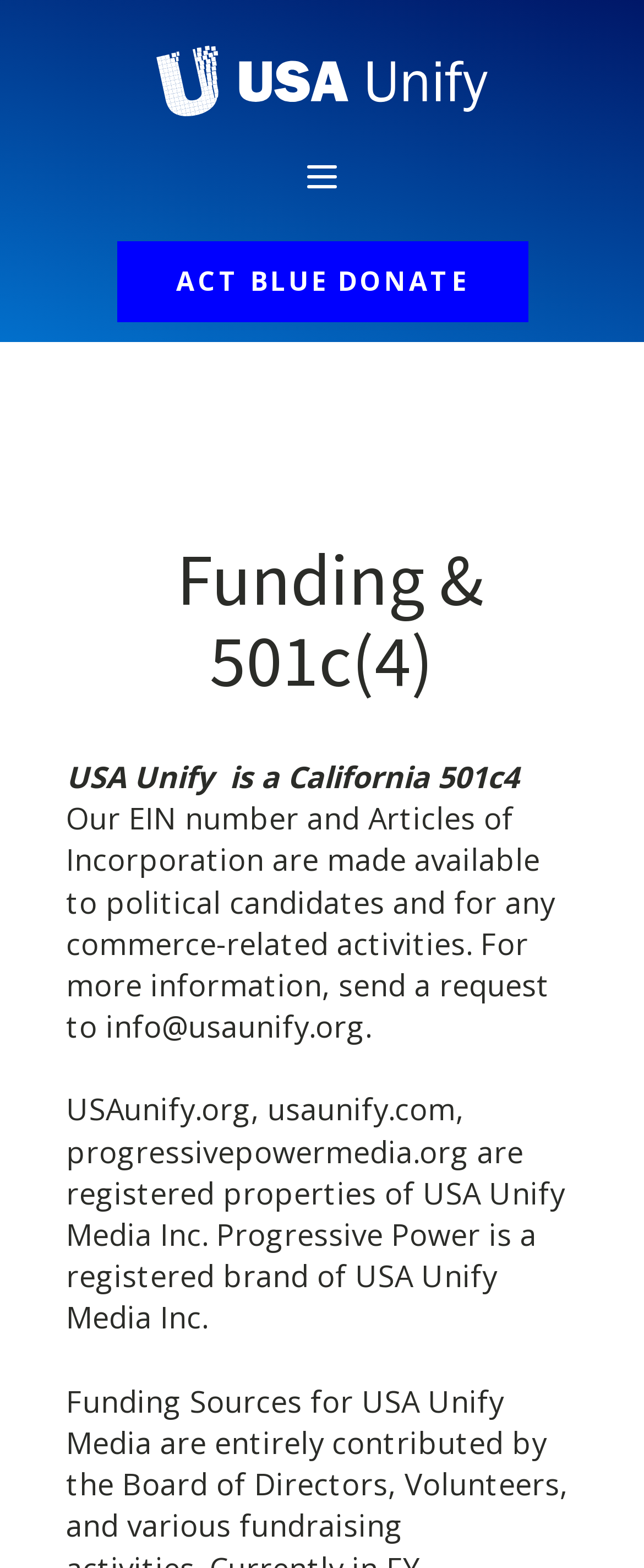What is the purpose of the 'ACT BLUE DONATE' link?
By examining the image, provide a one-word or phrase answer.

To donate